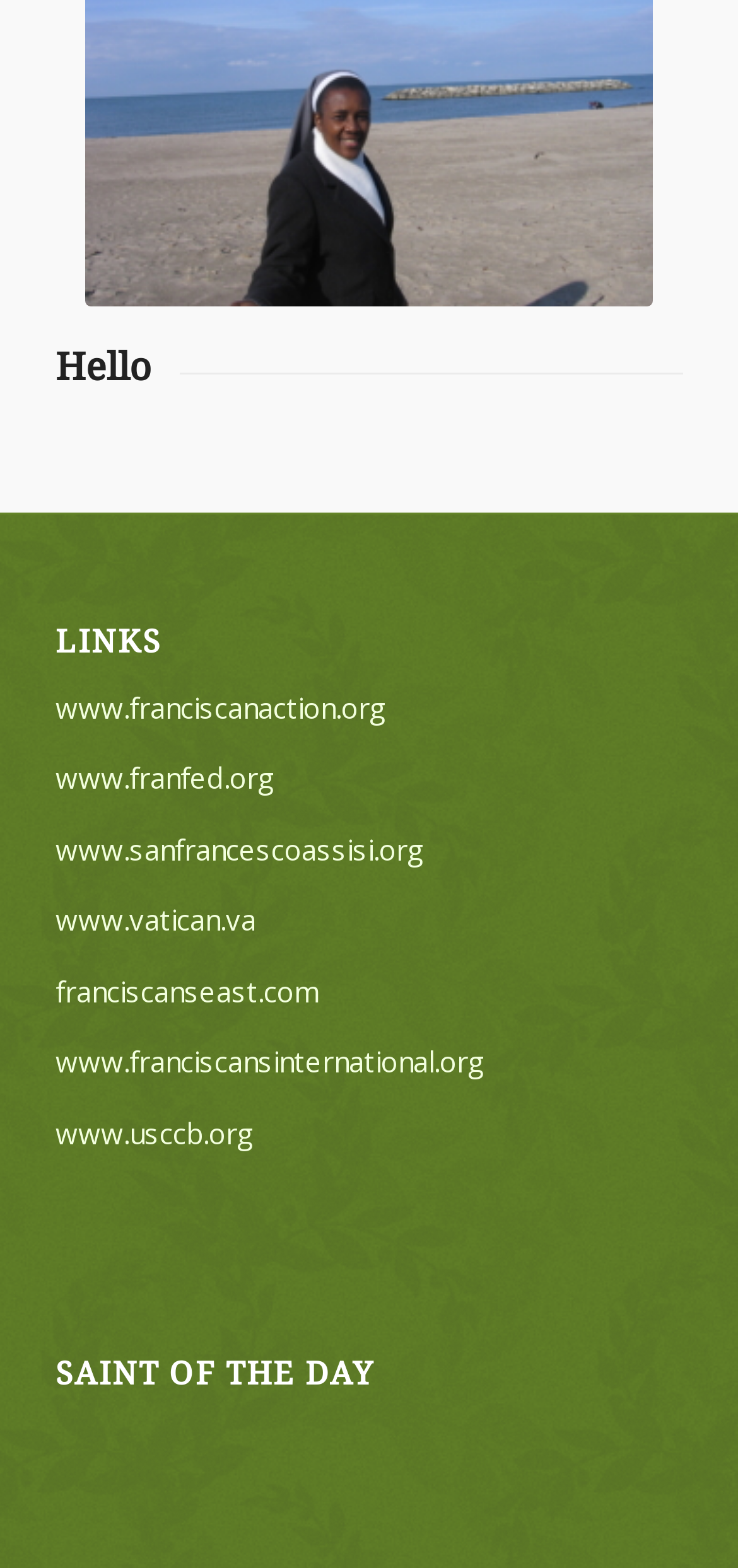Provide a one-word or brief phrase answer to the question:
How many headings are on the webpage?

3